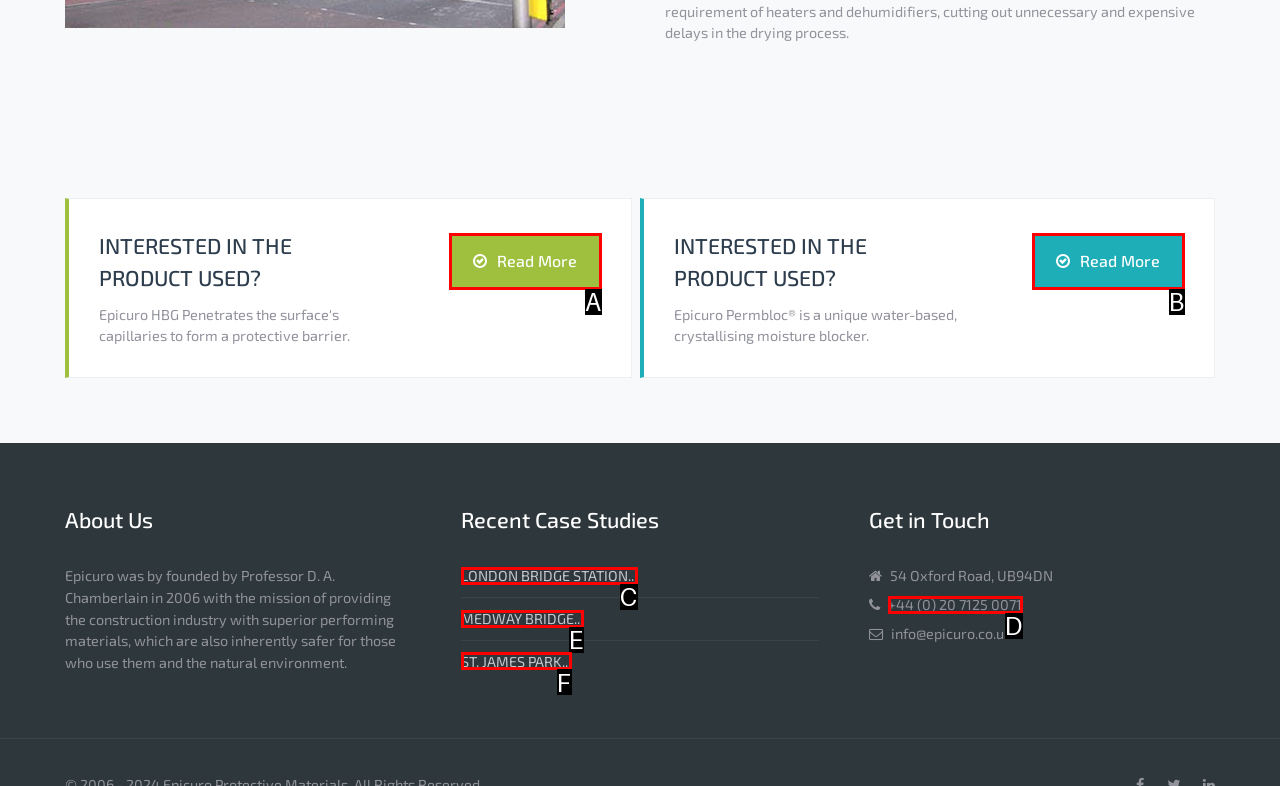Assess the description: +44 (0) 20 7125 0071 and select the option that matches. Provide the letter of the chosen option directly from the given choices.

D